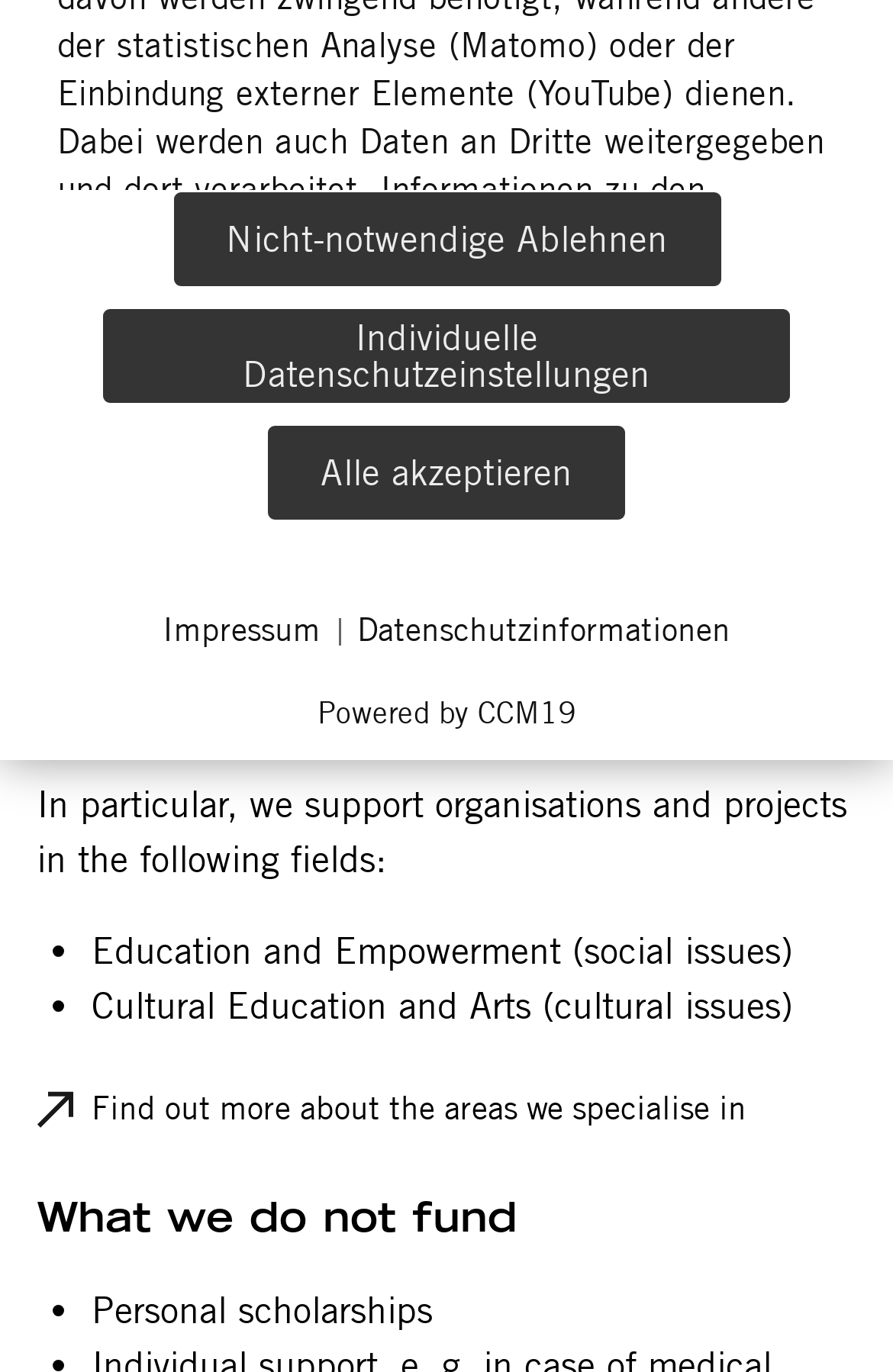Determine the bounding box of the UI element mentioned here: "alt="Estate Land Marketing"". The coordinates must be in the format [left, top, right, bottom] with values ranging from 0 to 1.

None